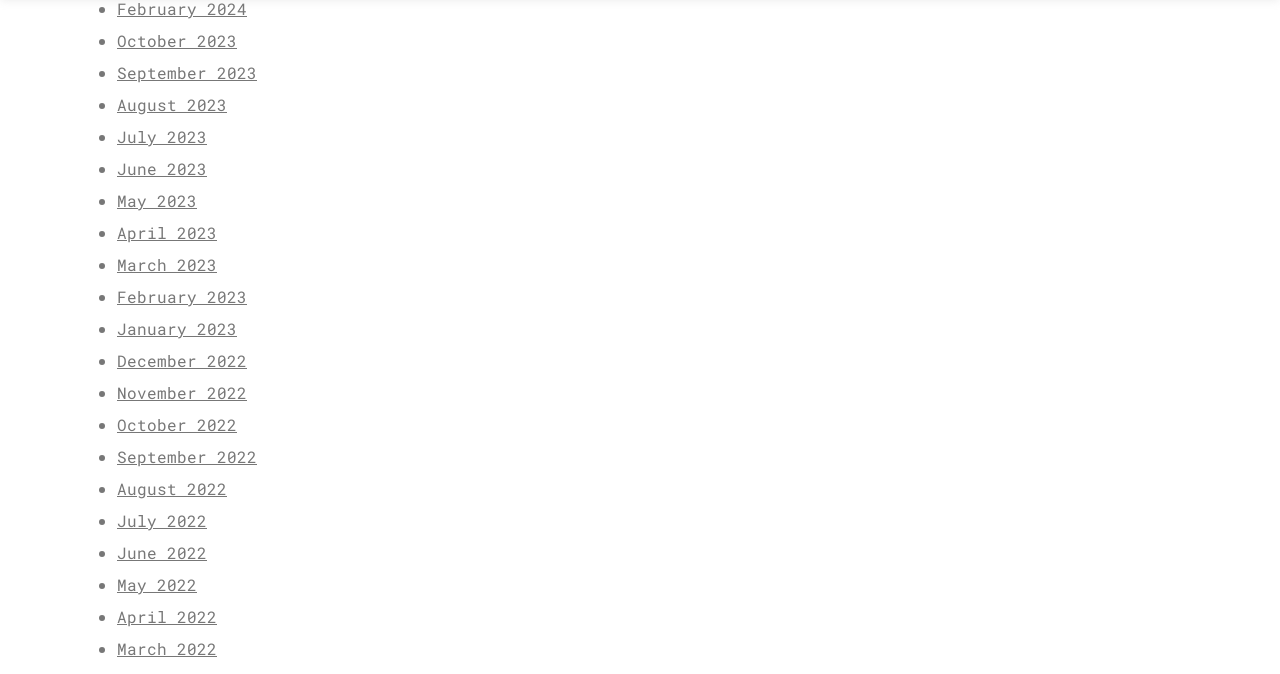What is the most recent month listed?
Carefully analyze the image and provide a detailed answer to the question.

By examining the list of links, I can see that the most recent month listed is October 2023, which is the first link in the list.